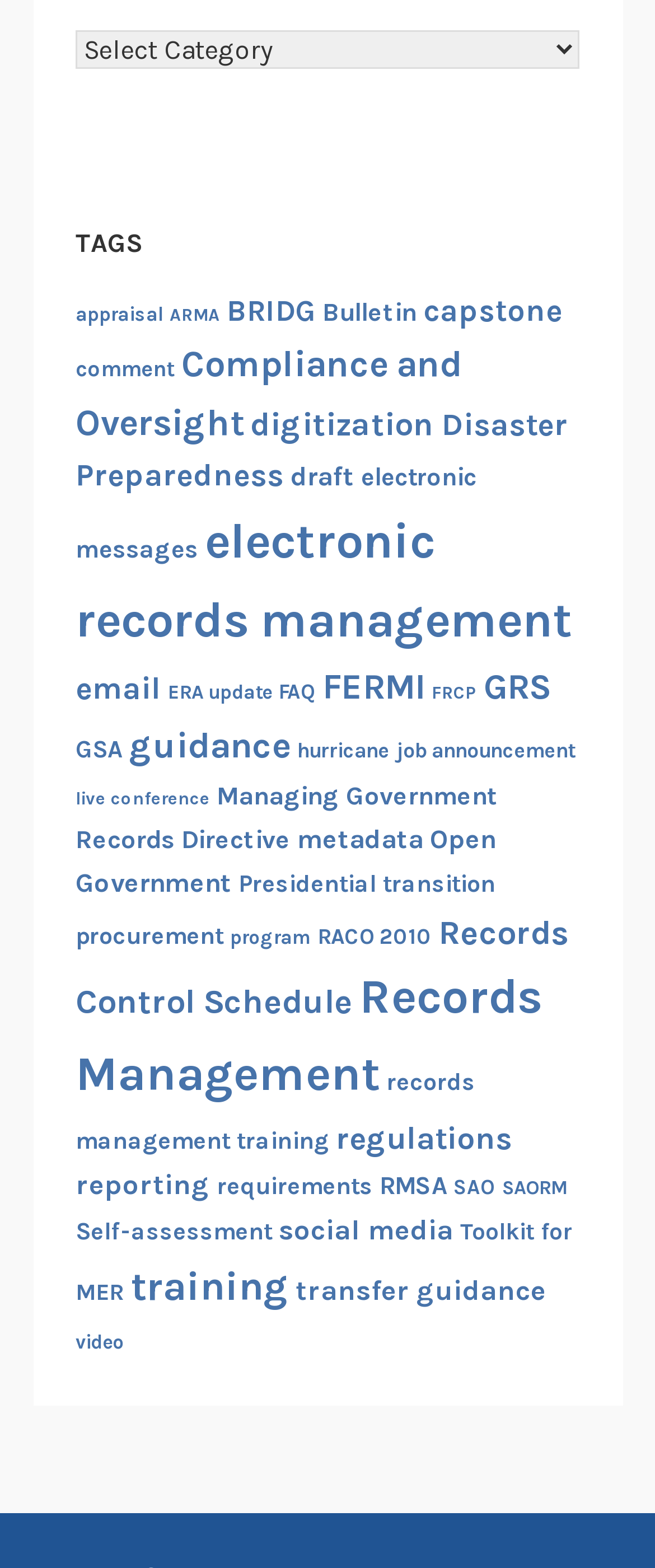Analyze the image and answer the question with as much detail as possible: 
How many categories are listed?

I counted the number of links under the 'TAGS' heading, and there are 32 links, each representing a category.